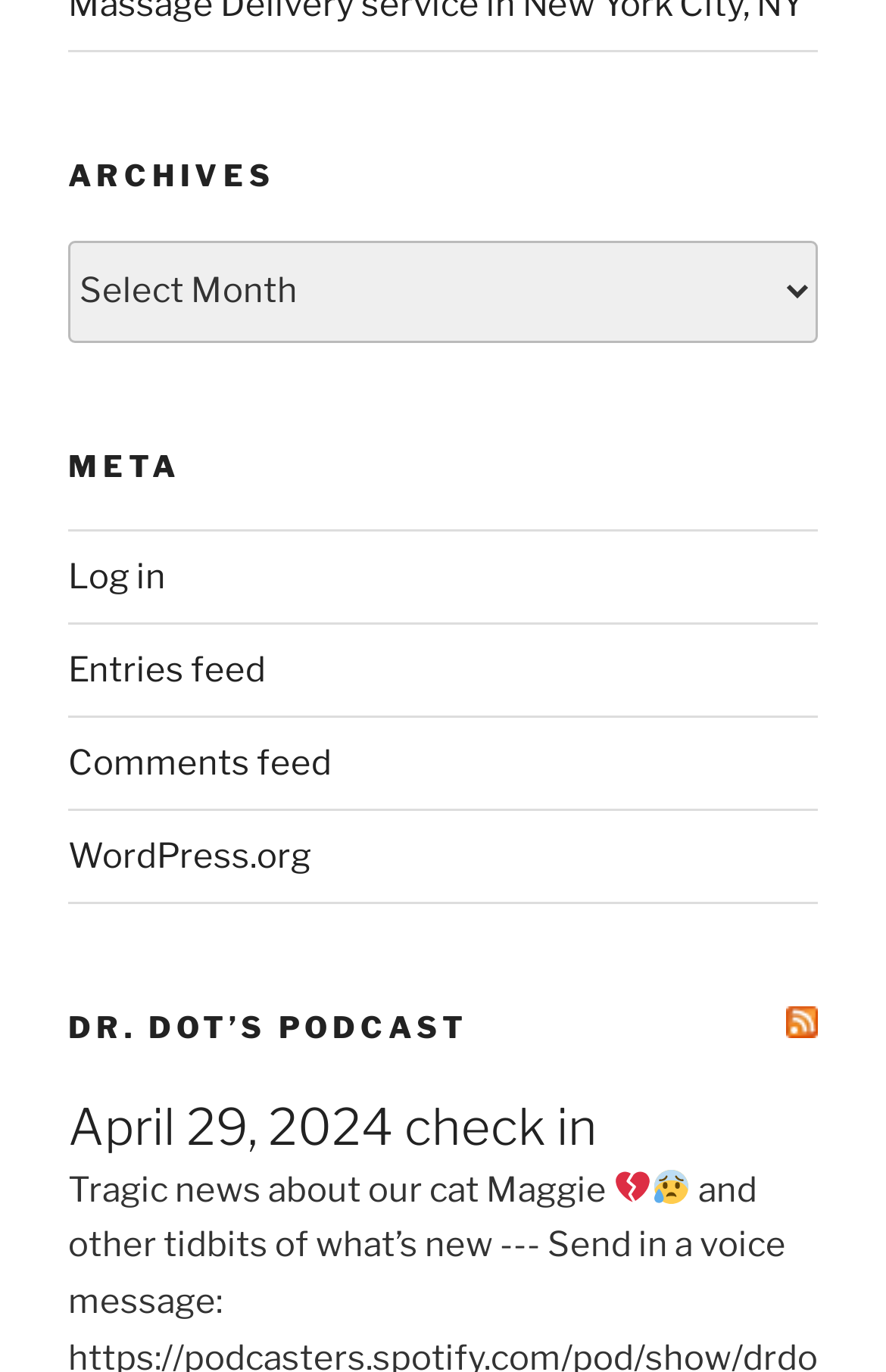Please determine the bounding box coordinates of the area that needs to be clicked to complete this task: 'Log in'. The coordinates must be four float numbers between 0 and 1, formatted as [left, top, right, bottom].

[0.077, 0.405, 0.187, 0.435]